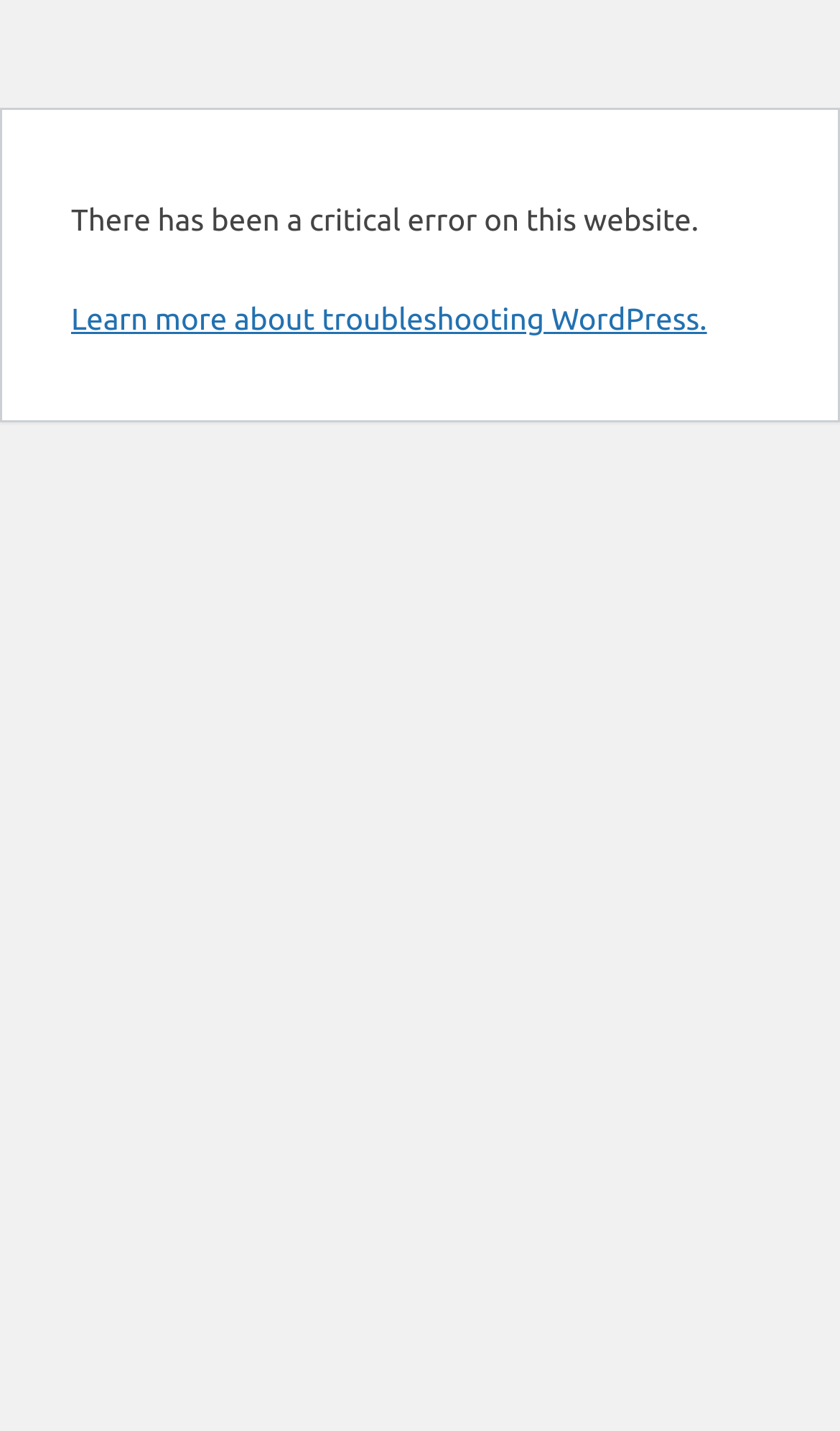Locate the UI element that matches the description Learn more about troubleshooting WordPress. in the webpage screenshot. Return the bounding box coordinates in the format (top-left x, top-left y, bottom-right x, bottom-right y), with values ranging from 0 to 1.

[0.085, 0.211, 0.842, 0.235]